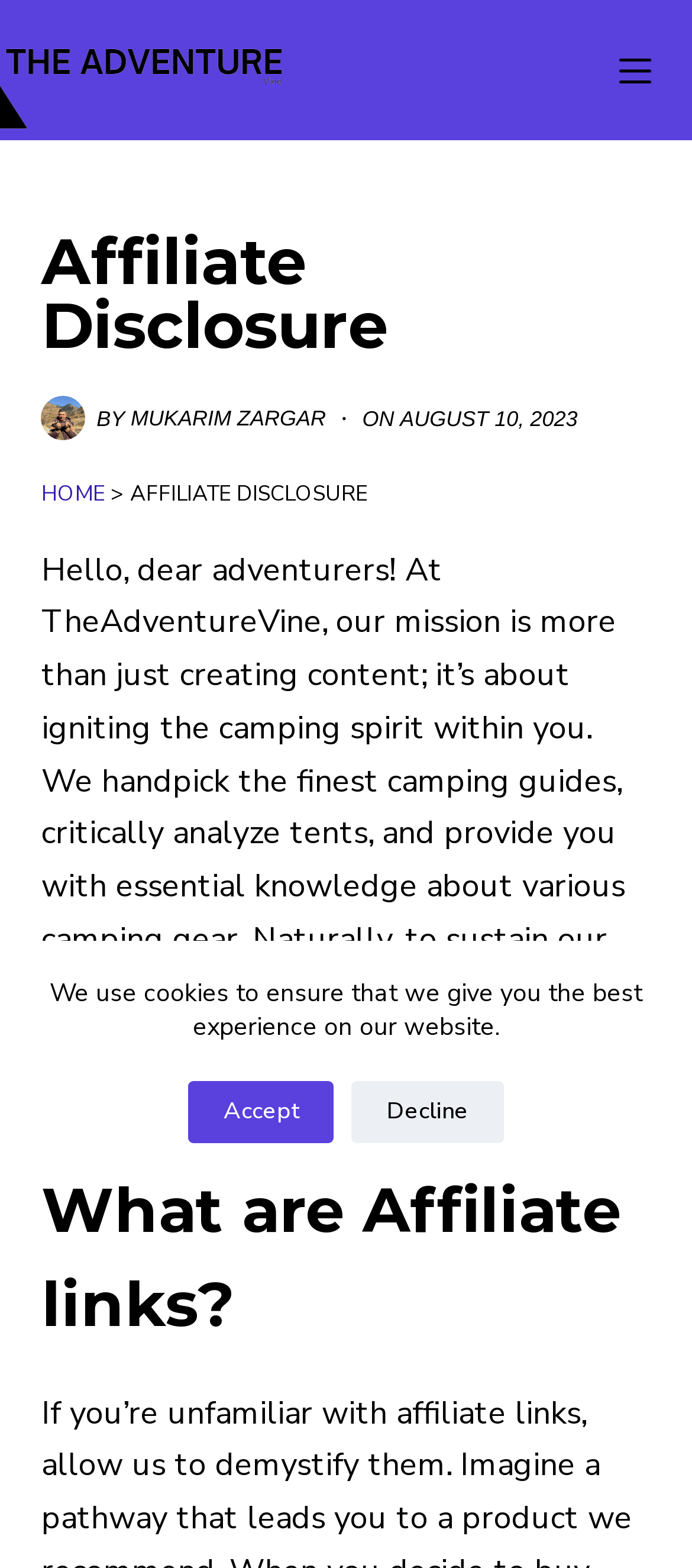Please provide the bounding box coordinates in the format (top-left x, top-left y, bottom-right x, bottom-right y). Remember, all values are floating point numbers between 0 and 1. What is the bounding box coordinate of the region described as: Accept

[0.272, 0.689, 0.482, 0.729]